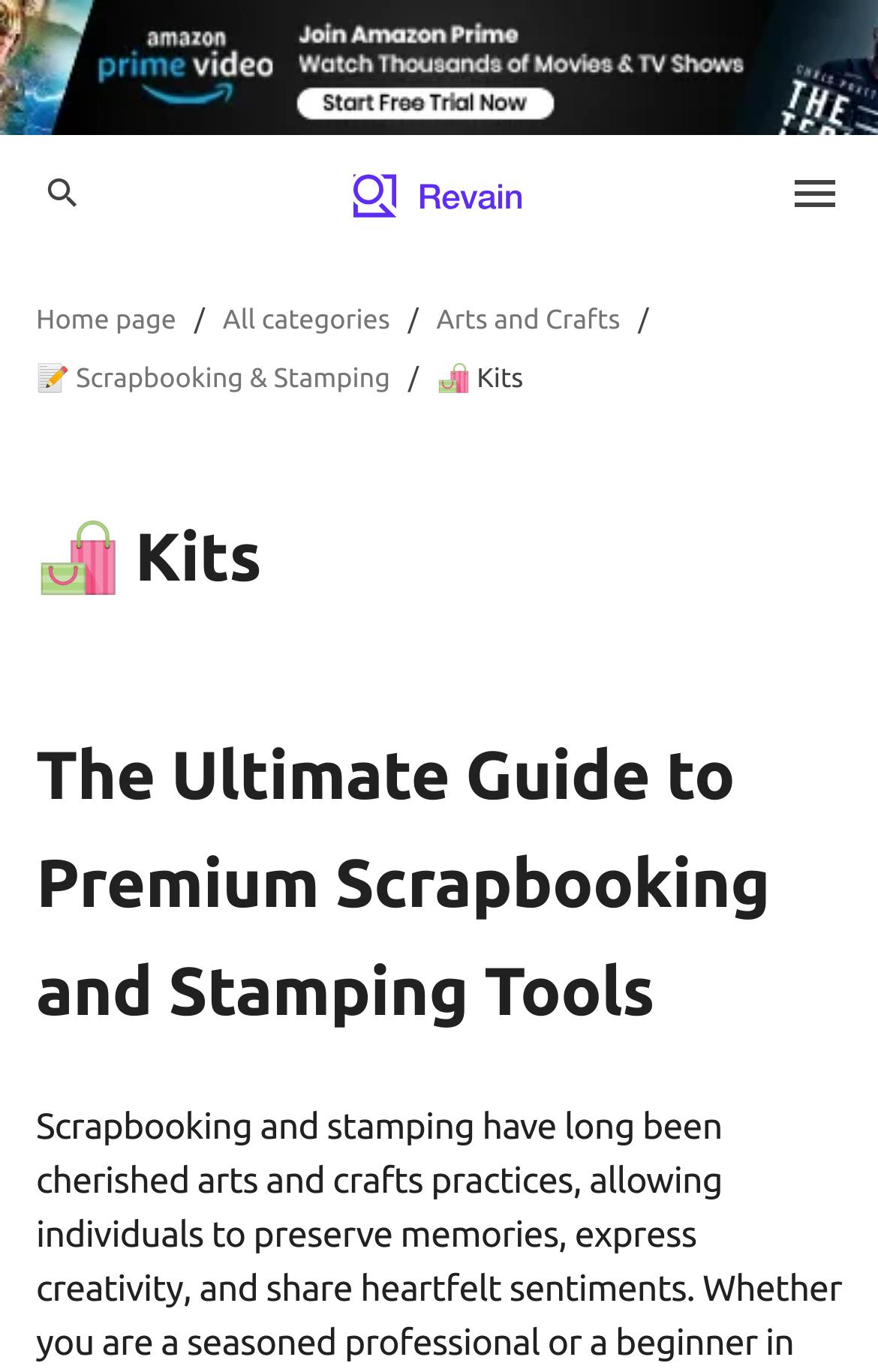Answer the question with a single word or phrase: 
How many links are present in the breadcrumbs navigation?

5